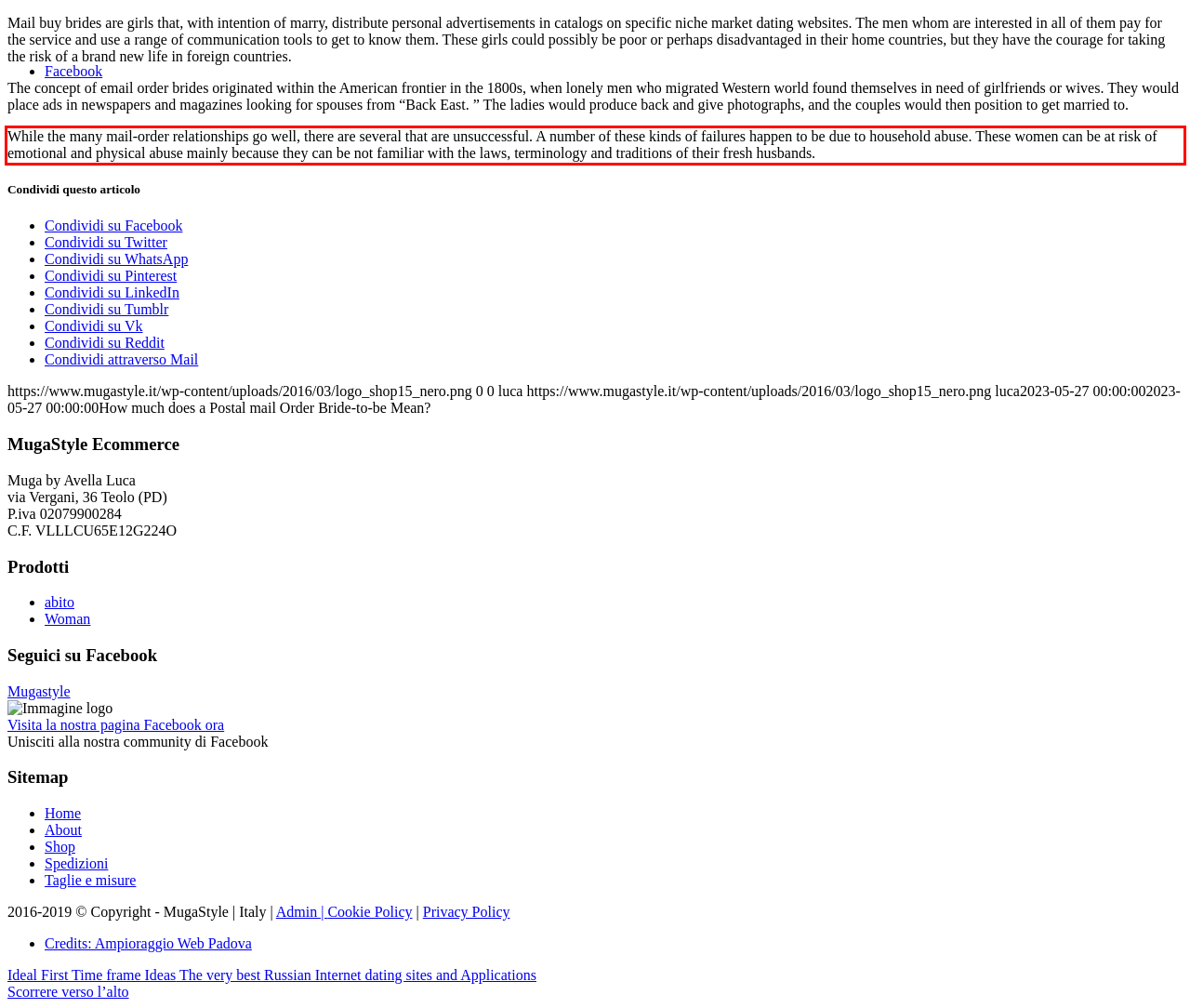Please perform OCR on the text content within the red bounding box that is highlighted in the provided webpage screenshot.

While the many mail-order relationships go well, there are several that are unsuccessful. A number of these kinds of failures happen to be due to household abuse. These women can be at risk of emotional and physical abuse mainly because they can be not familiar with the laws, terminology and traditions of their fresh husbands.